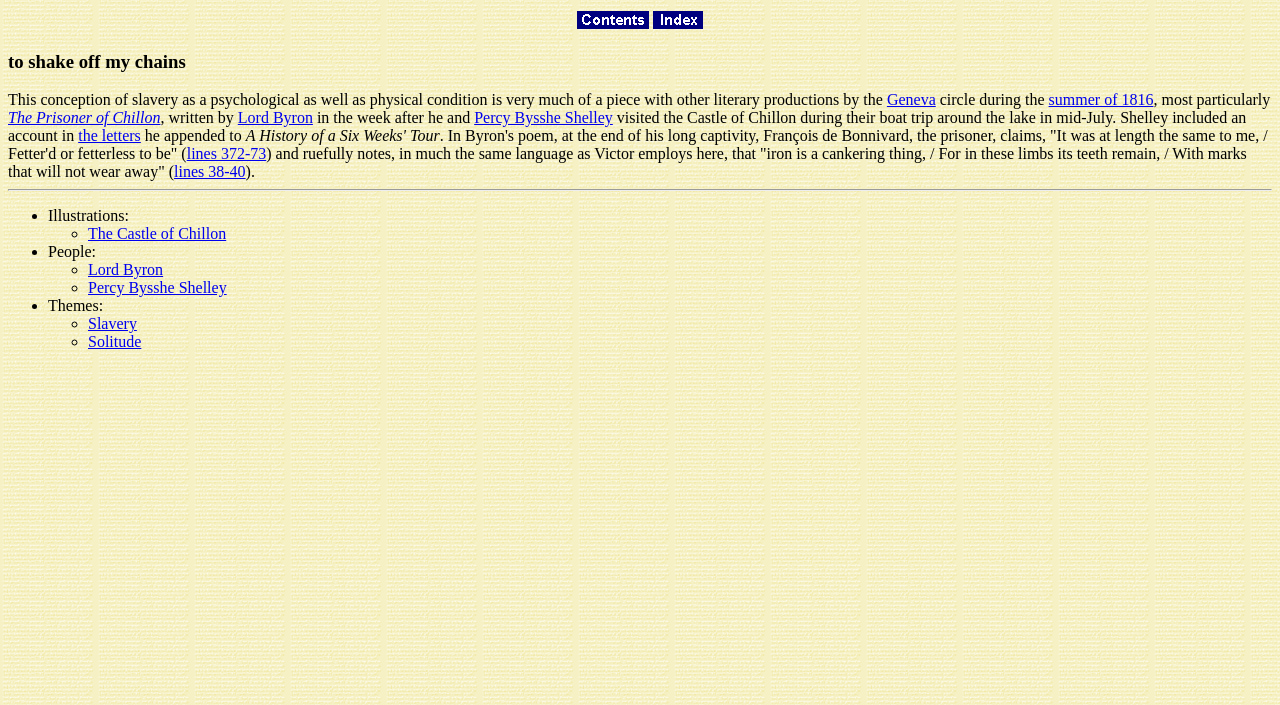Identify the bounding box for the UI element that is described as follows: "The Castle of Chillon".

[0.069, 0.32, 0.177, 0.344]